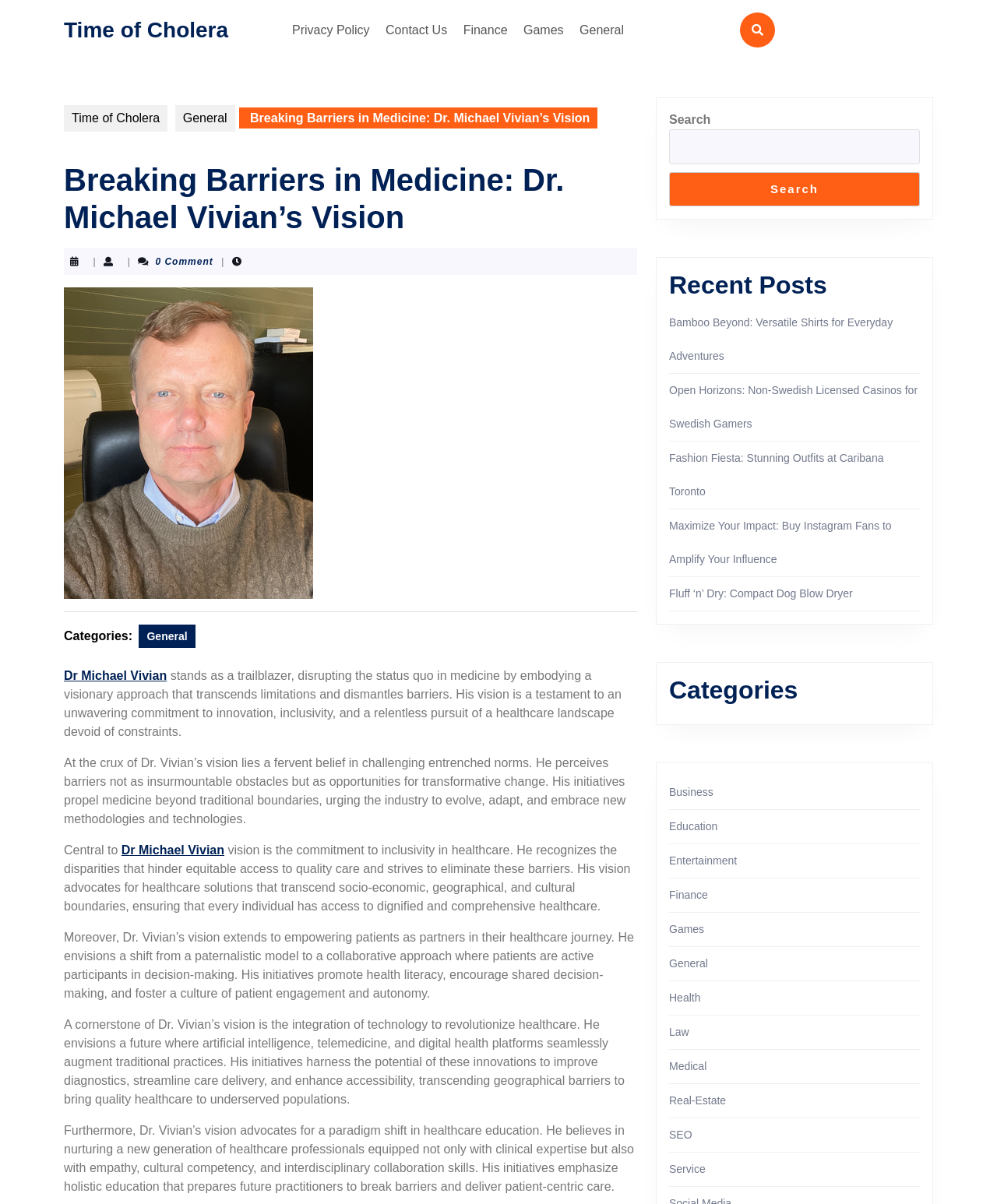Pinpoint the bounding box coordinates of the clickable area needed to execute the instruction: "View the HOSTING page". The coordinates should be specified as four float numbers between 0 and 1, i.e., [left, top, right, bottom].

None